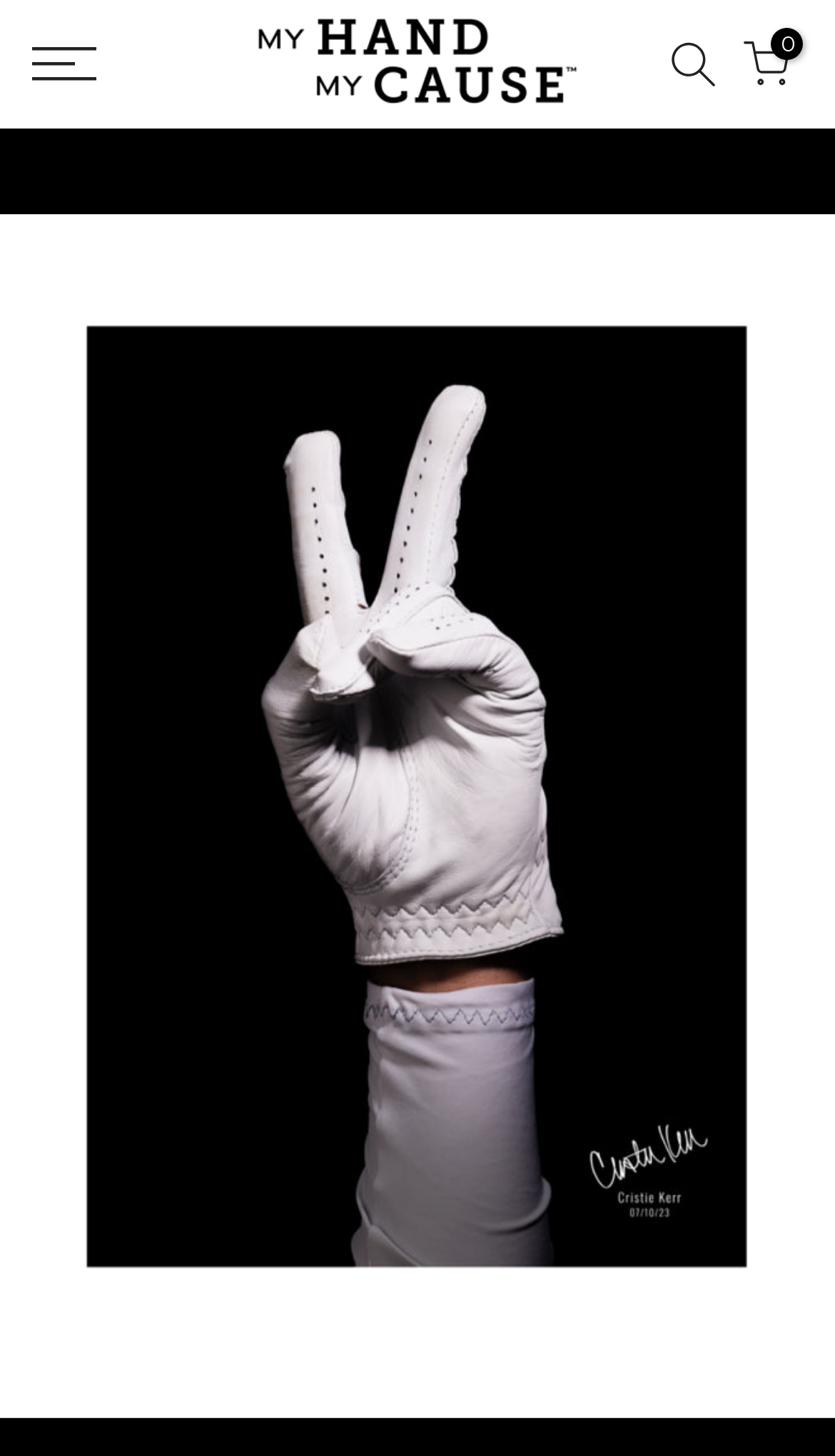Respond to the question below with a single word or phrase:
How many links are there on the top section?

3